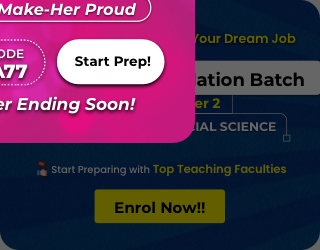What is the sense conveyed by the phrases 'Enrol Now!!' and 'Last Day to Enrol!'?
Using the details from the image, give an elaborate explanation to answer the question.

The phrases 'Enrol Now!!' and 'Last Day to Enrol!' convey a sense of urgency, indicating that opportunities are limited and prospective students should enroll quickly to avoid missing out.